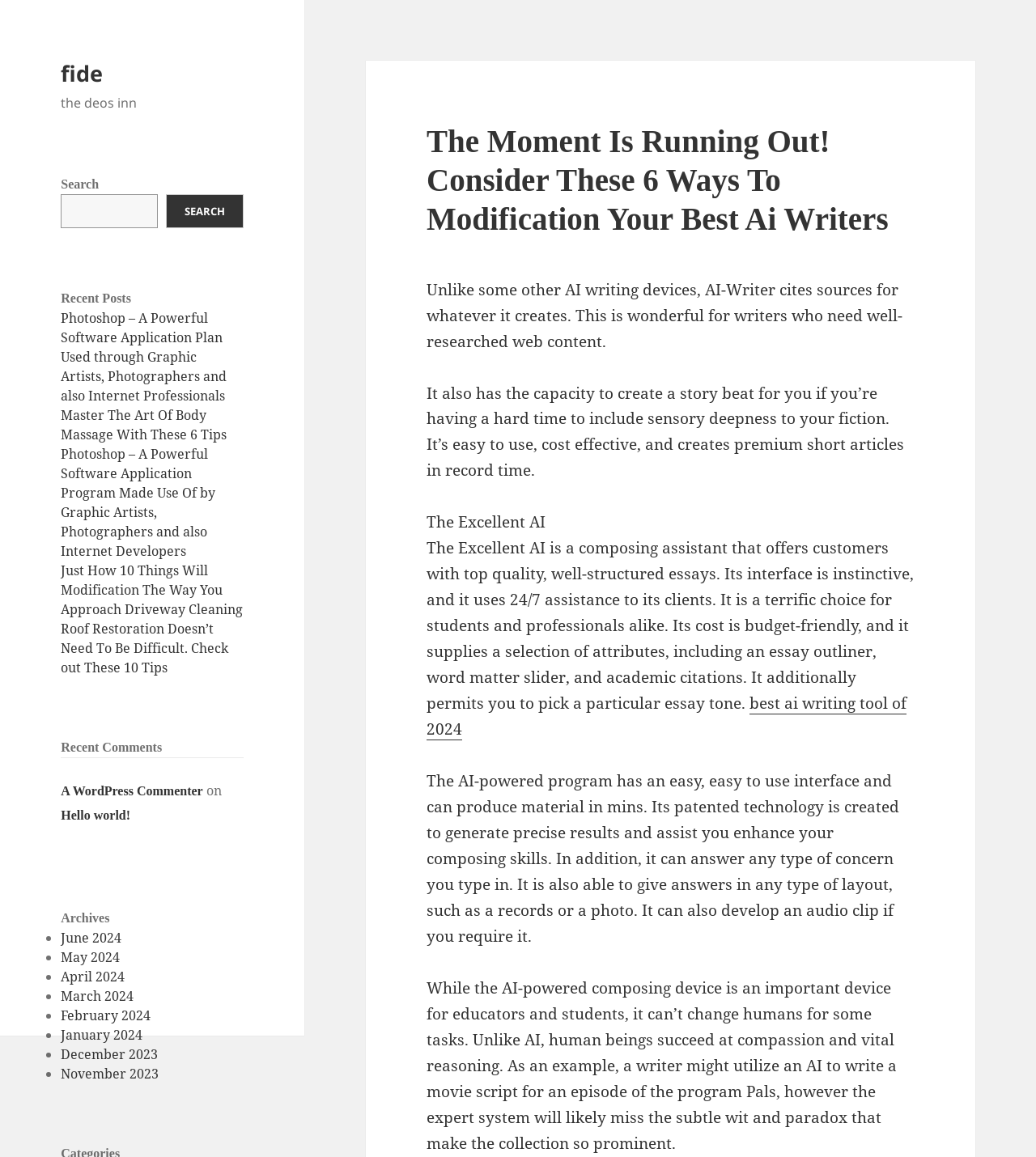What is the tone that can be selected in the 'Excellent AI' tool?
Answer briefly with a single word or phrase based on the image.

specific essay tone